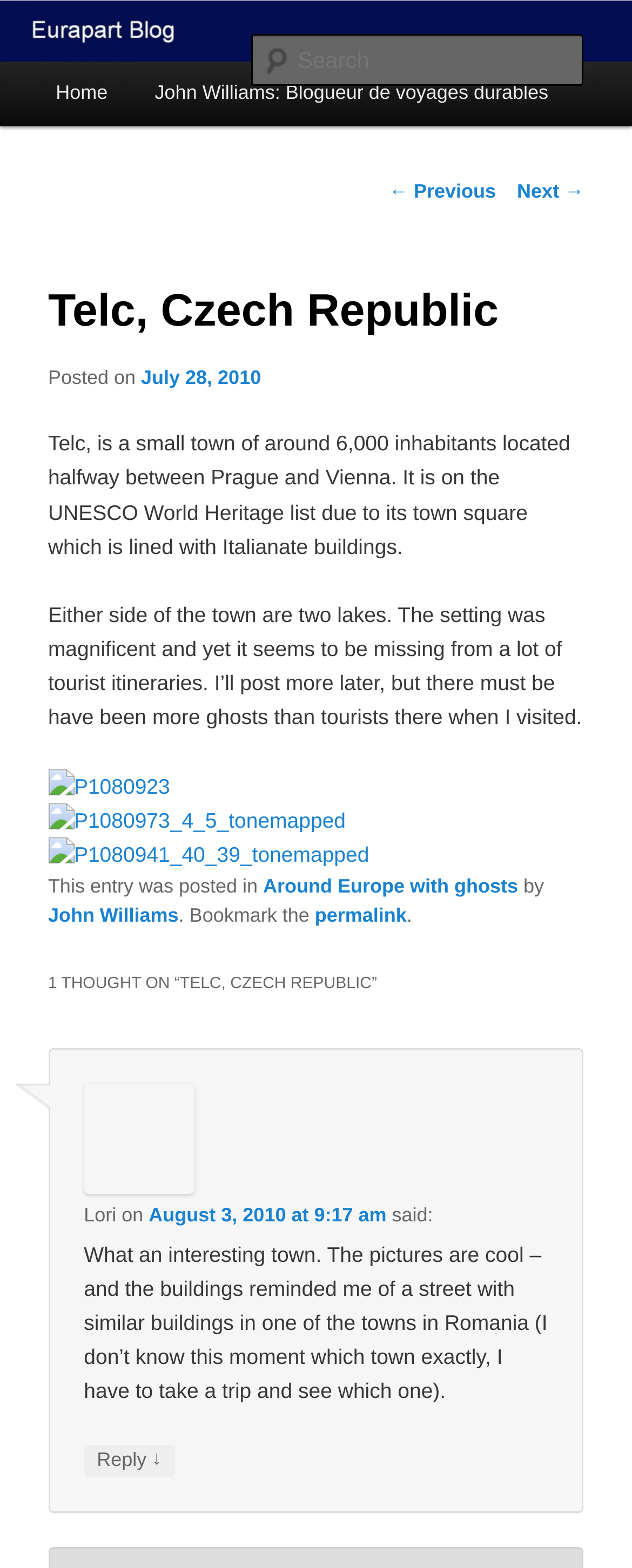Give a one-word or one-phrase response to the question:
What is the date of the comment by Lori?

August 3, 2010